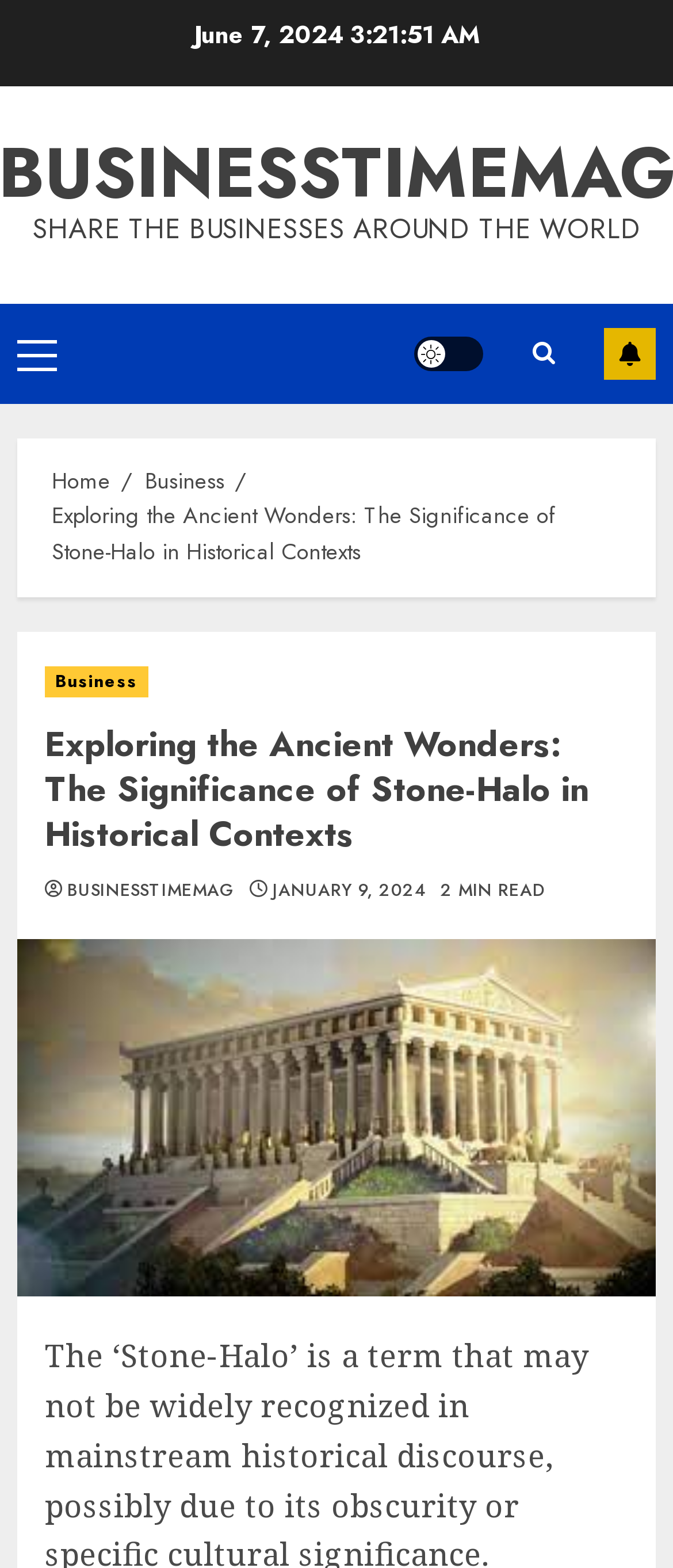Please look at the image and answer the question with a detailed explanation: What is the name of the publication?

The name of the publication can be found at the top of the webpage, where it says 'BUSINESSTIMEMAG'.